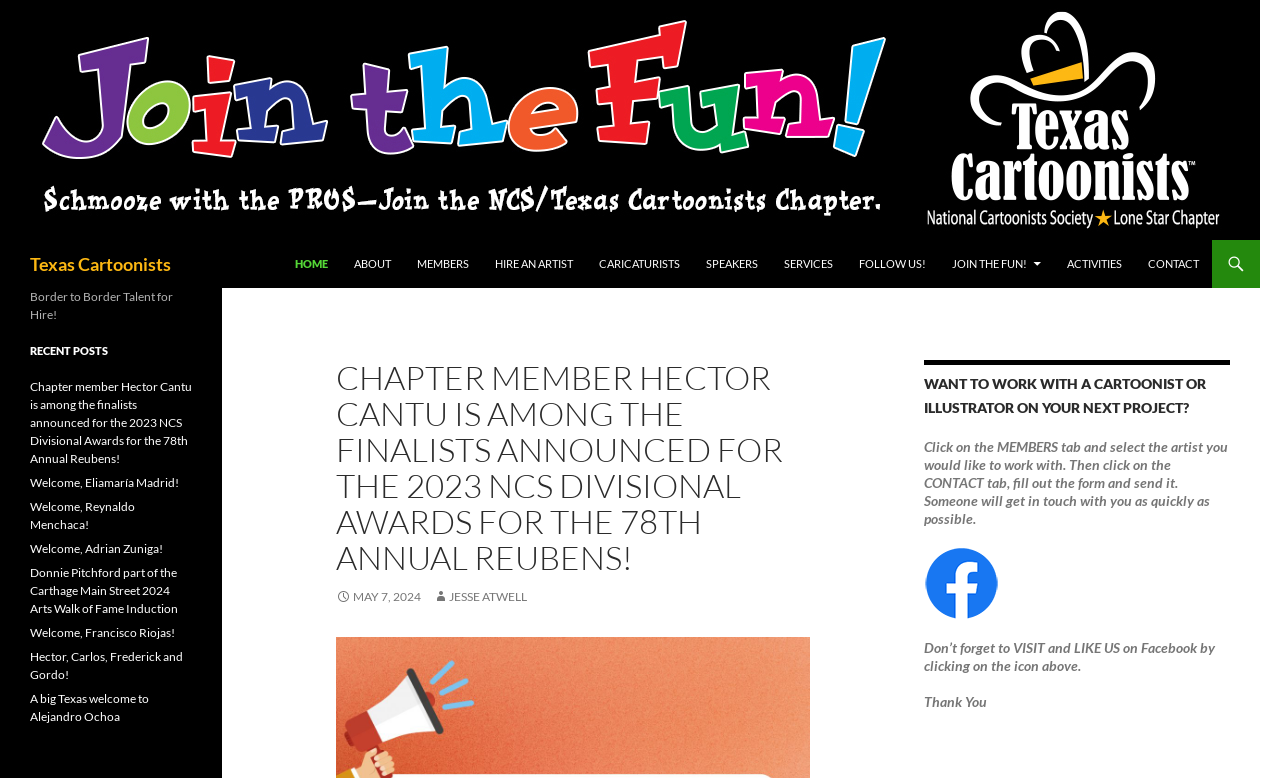Please reply with a single word or brief phrase to the question: 
How many recent posts are listed on the webpage?

7